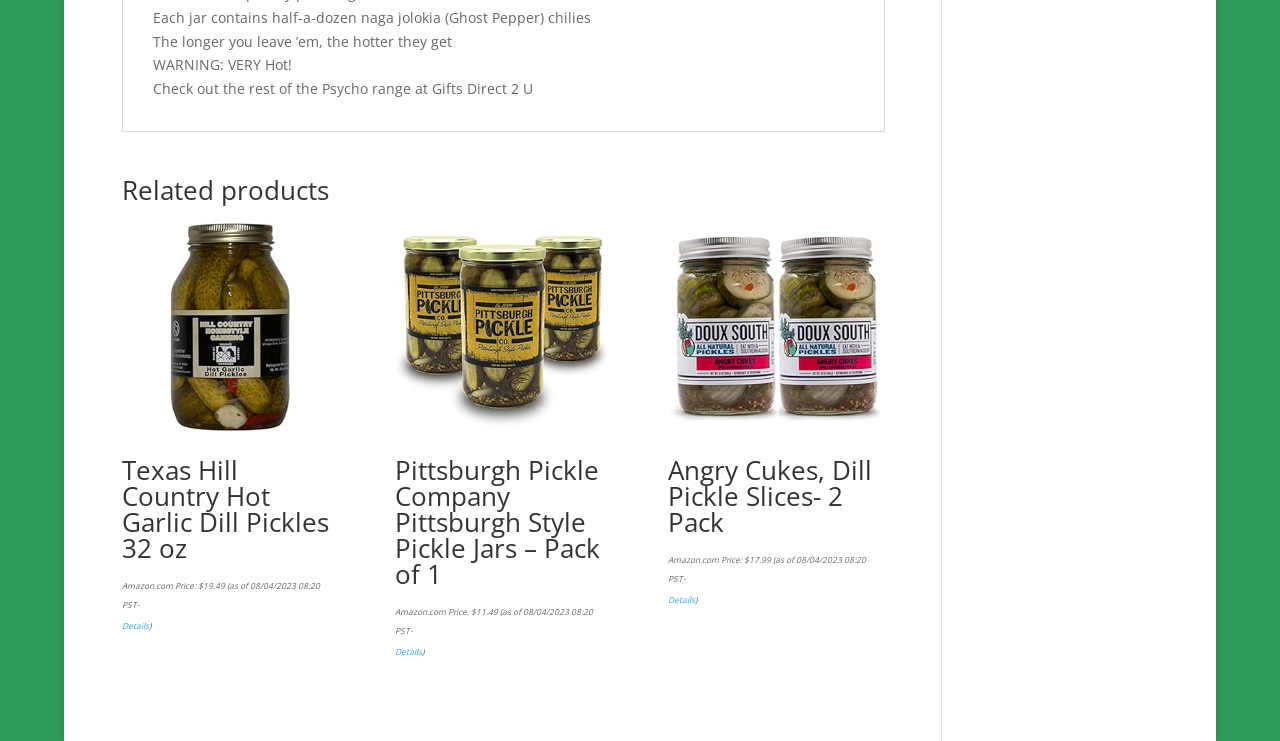Please provide a short answer using a single word or phrase for the question:
What is the warning on the webpage?

VERY Hot!